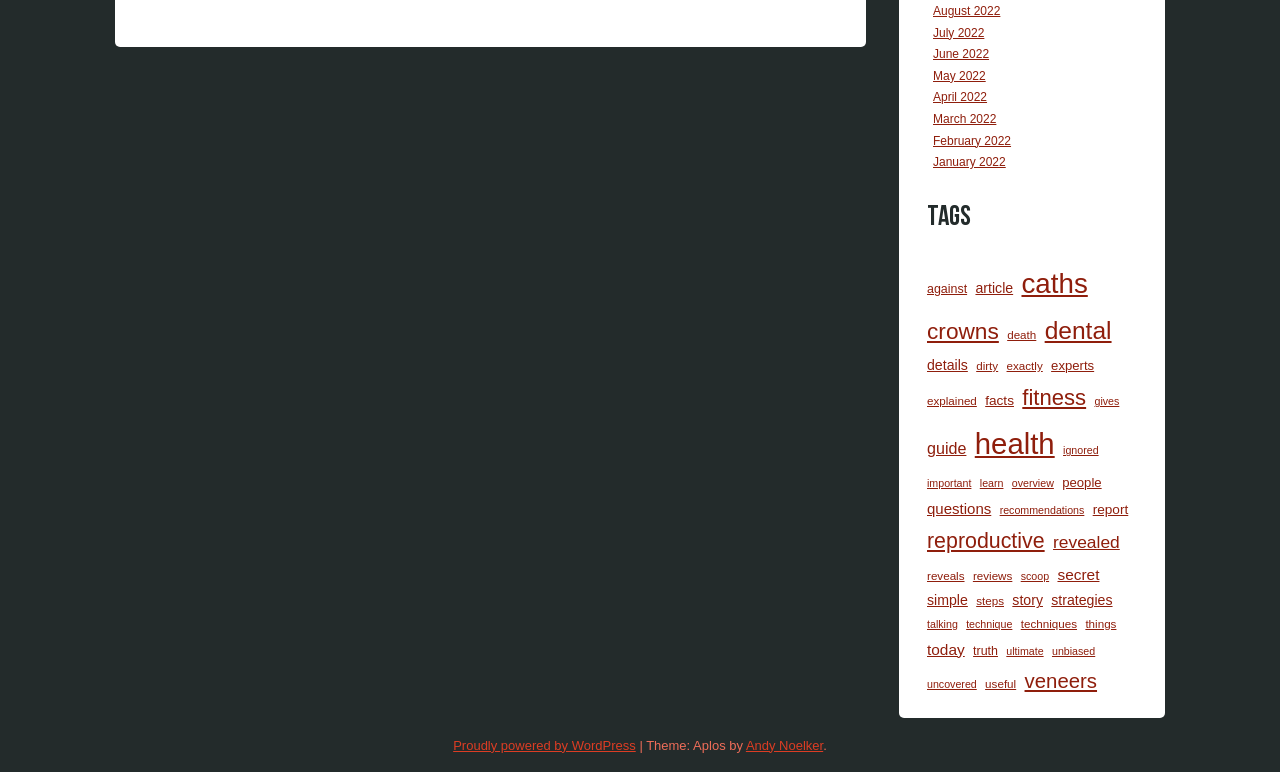Determine the bounding box coordinates for the region that must be clicked to execute the following instruction: "Check the 'today' updates".

[0.724, 0.823, 0.754, 0.859]